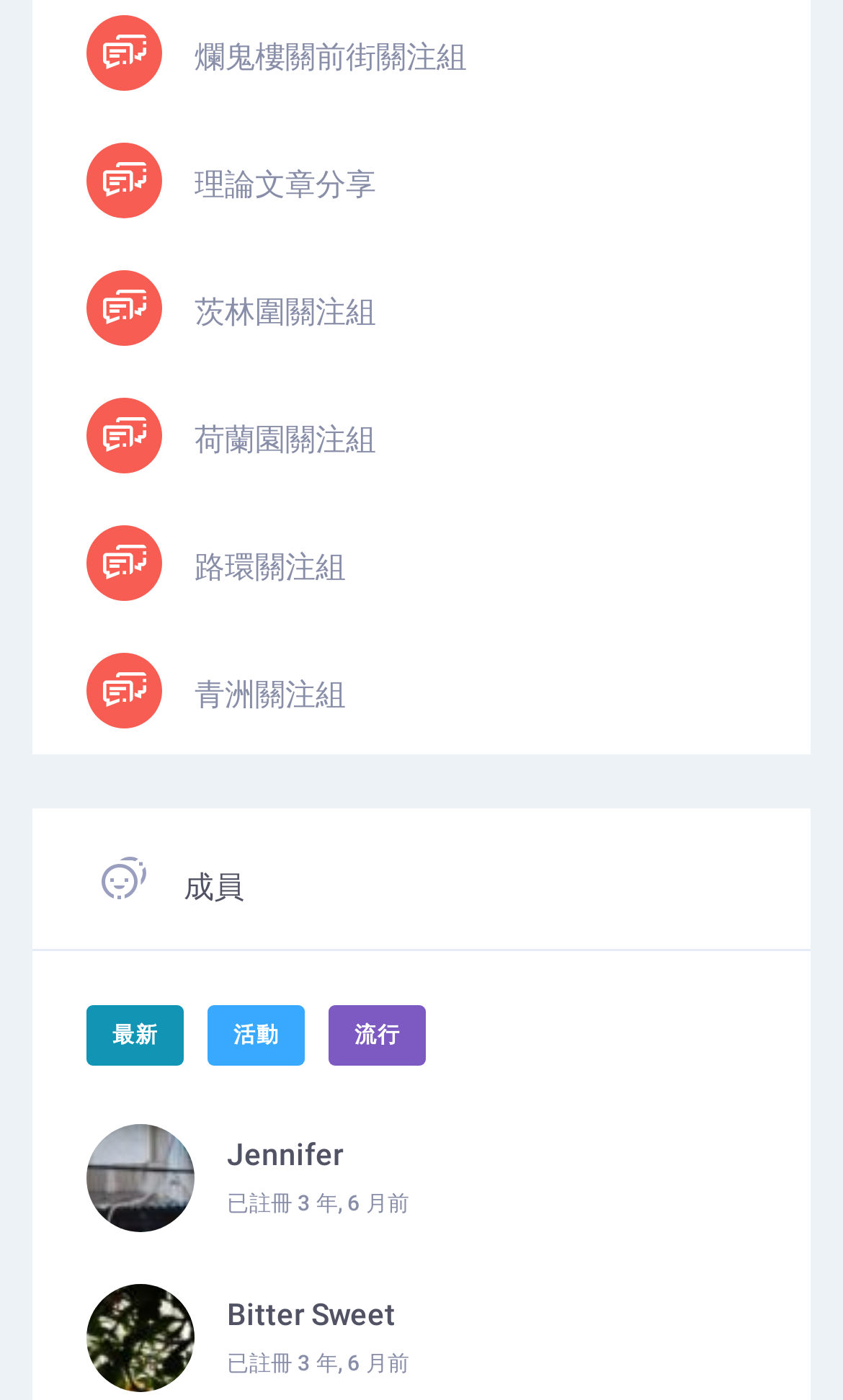Please locate the bounding box coordinates of the element's region that needs to be clicked to follow the instruction: "Check Jennifer's profile". The bounding box coordinates should be provided as four float numbers between 0 and 1, i.e., [left, top, right, bottom].

[0.103, 0.803, 0.231, 0.881]